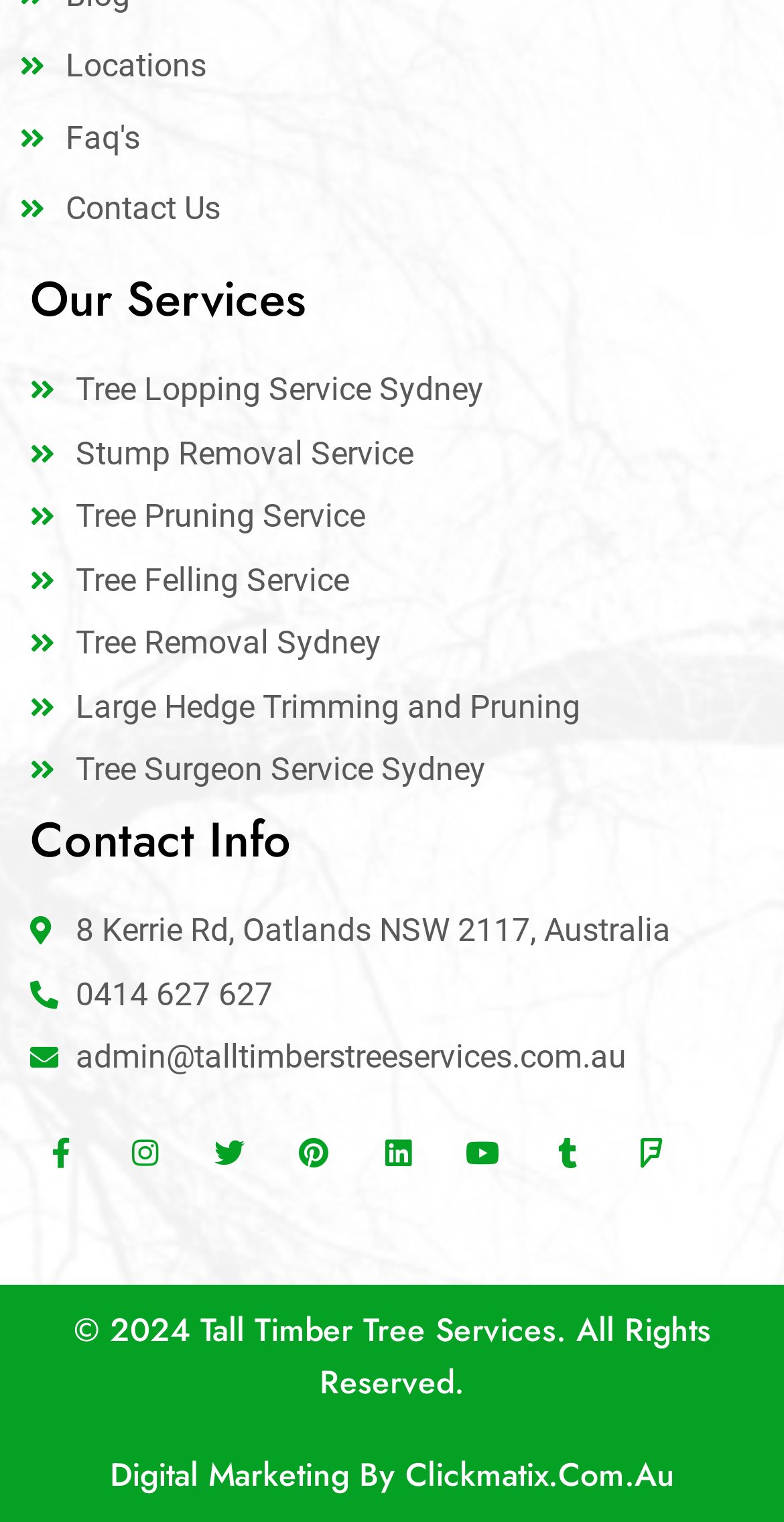Please give the bounding box coordinates of the area that should be clicked to fulfill the following instruction: "View tree lopping services". The coordinates should be in the format of four float numbers from 0 to 1, i.e., [left, top, right, bottom].

[0.038, 0.239, 1.0, 0.273]